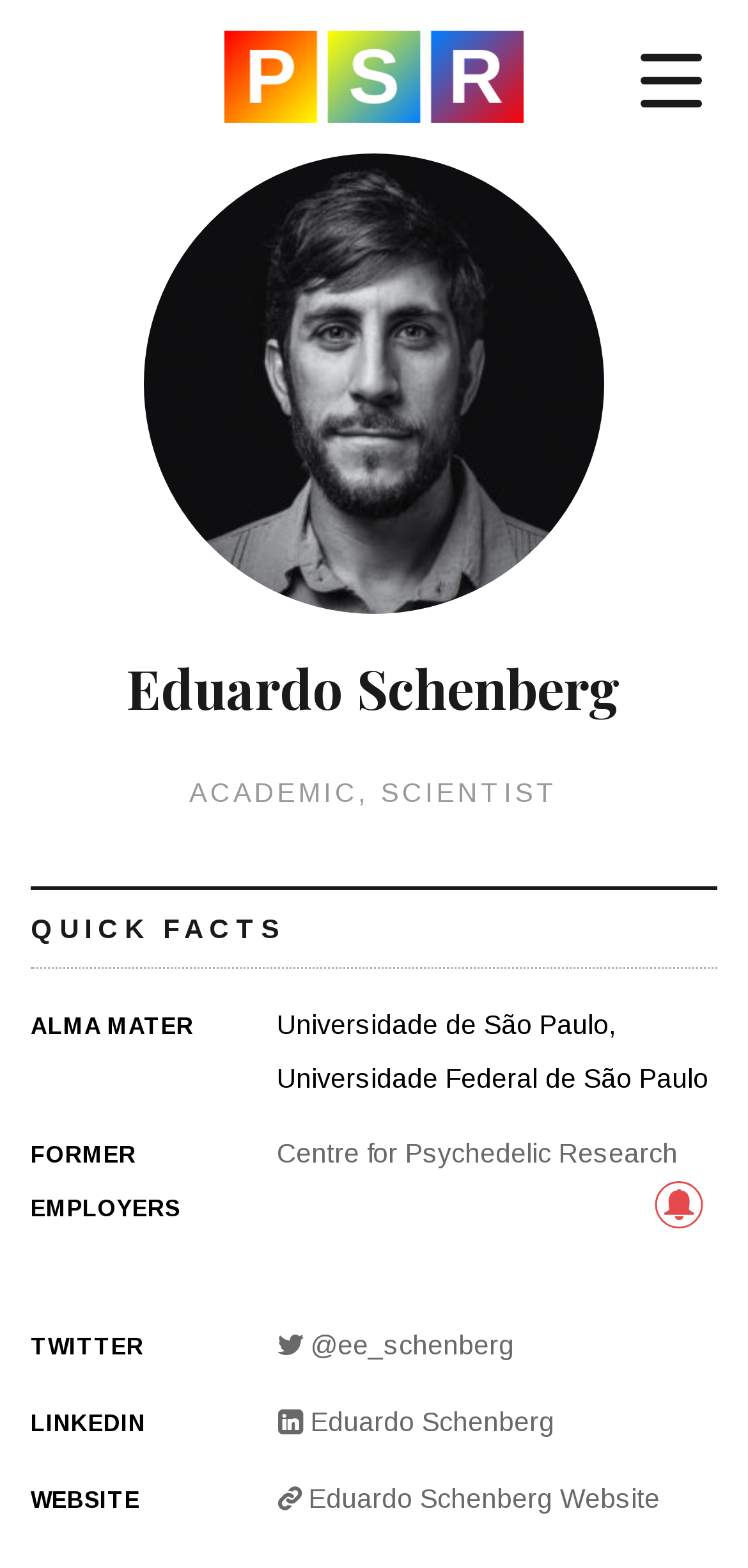What is the former employer of Eduardo Schenberg?
Look at the screenshot and respond with one word or a short phrase.

Centre for Psychedelic Research